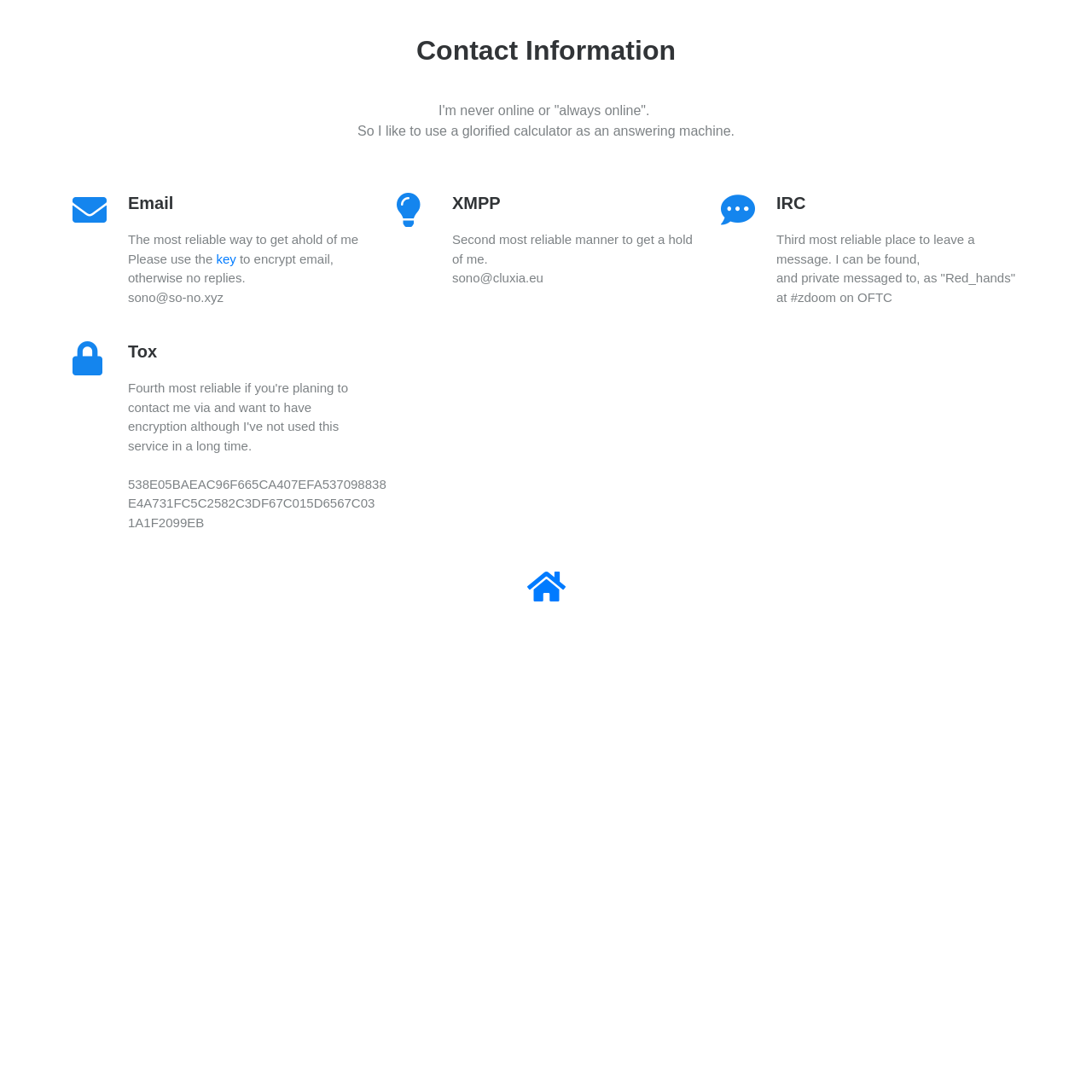Using the element description key, predict the bounding box coordinates for the UI element. Provide the coordinates in (top-left x, top-left y, bottom-right x, bottom-right y) format with values ranging from 0 to 1.

[0.198, 0.23, 0.219, 0.244]